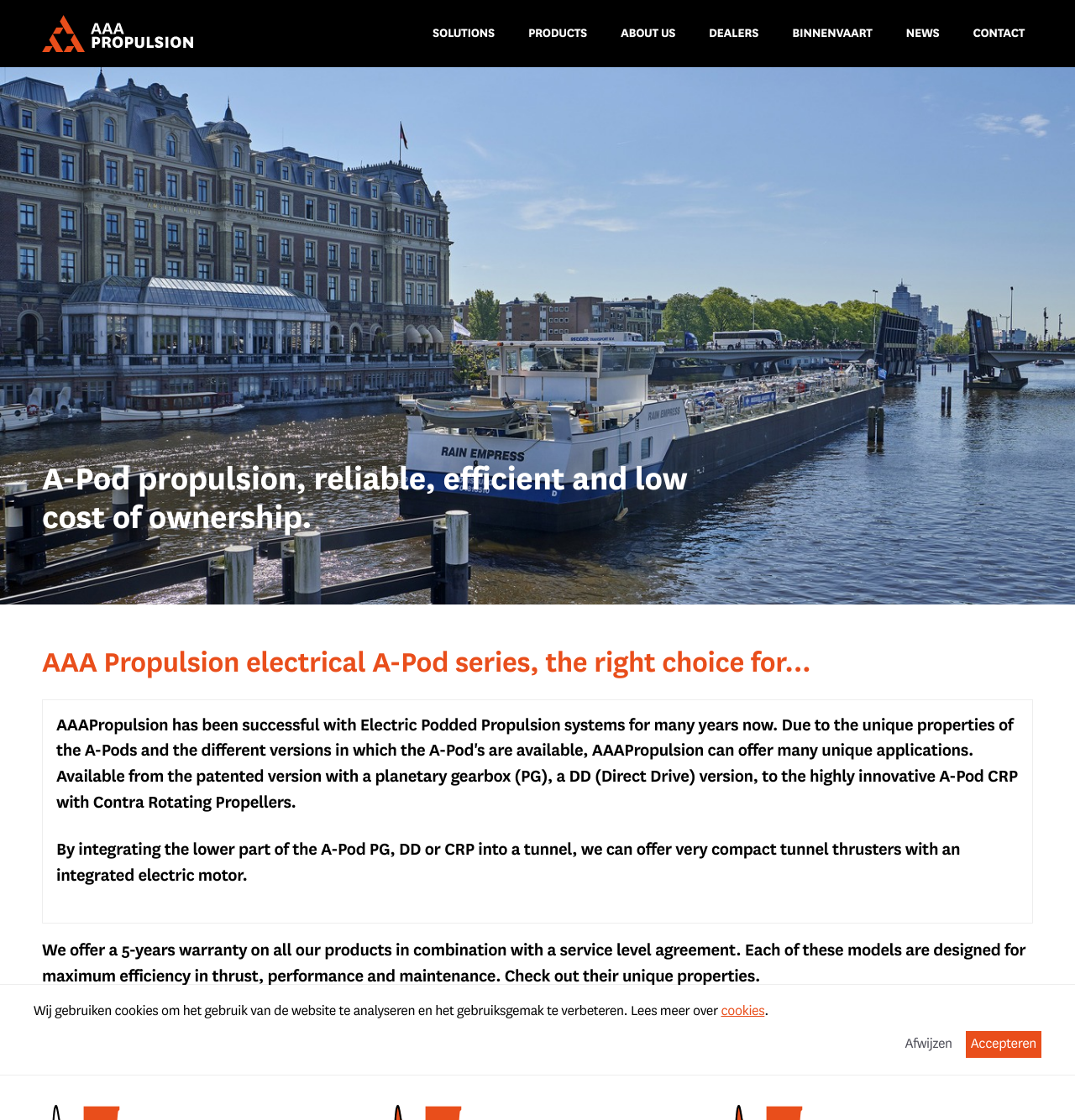Explain the webpage in detail, including its primary components.

The webpage is about AAA Propulsion and its A-Pod product series. At the top left corner, there is a logo of AAA Propulsion accompanied by a link to the company's website. Below the logo, there is a navigation menu with links to different sections of the website, including SOLUTIONS, PRODUCTS, ABOUT US, DEALERS, BINNENVAART, NEWS, and CONTACT.

On the main content area, there is a heading that reads "A-Pod propulsion, reliable, efficient and low cost of ownership." Below this heading, there is a brief introduction to the AAA Propulsion electrical A-Pod series, stating that it is the right choice for certain applications.

The main content is divided into two sections. The first section describes the unique properties of the A-Pods and their various versions, including the patented version with a planetary gearbox, a Direct Drive version, and the innovative A-Pod CRP with Contra Rotating Propellers. This section also mentions that the company can offer compact tunnel thrusters with an integrated electric motor by integrating the lower part of the A-Pod into a tunnel.

The second section highlights the warranty and service level agreement offered by the company, stating that they provide a 5-year warranty on all their products. This section also emphasizes that each of the A-Pod models is designed for maximum efficiency in thrust, performance, and maintenance.

At the bottom of the page, there is a cookie policy notification with links to learn more about the cookies used on the website and buttons to accept or decline the cookies.